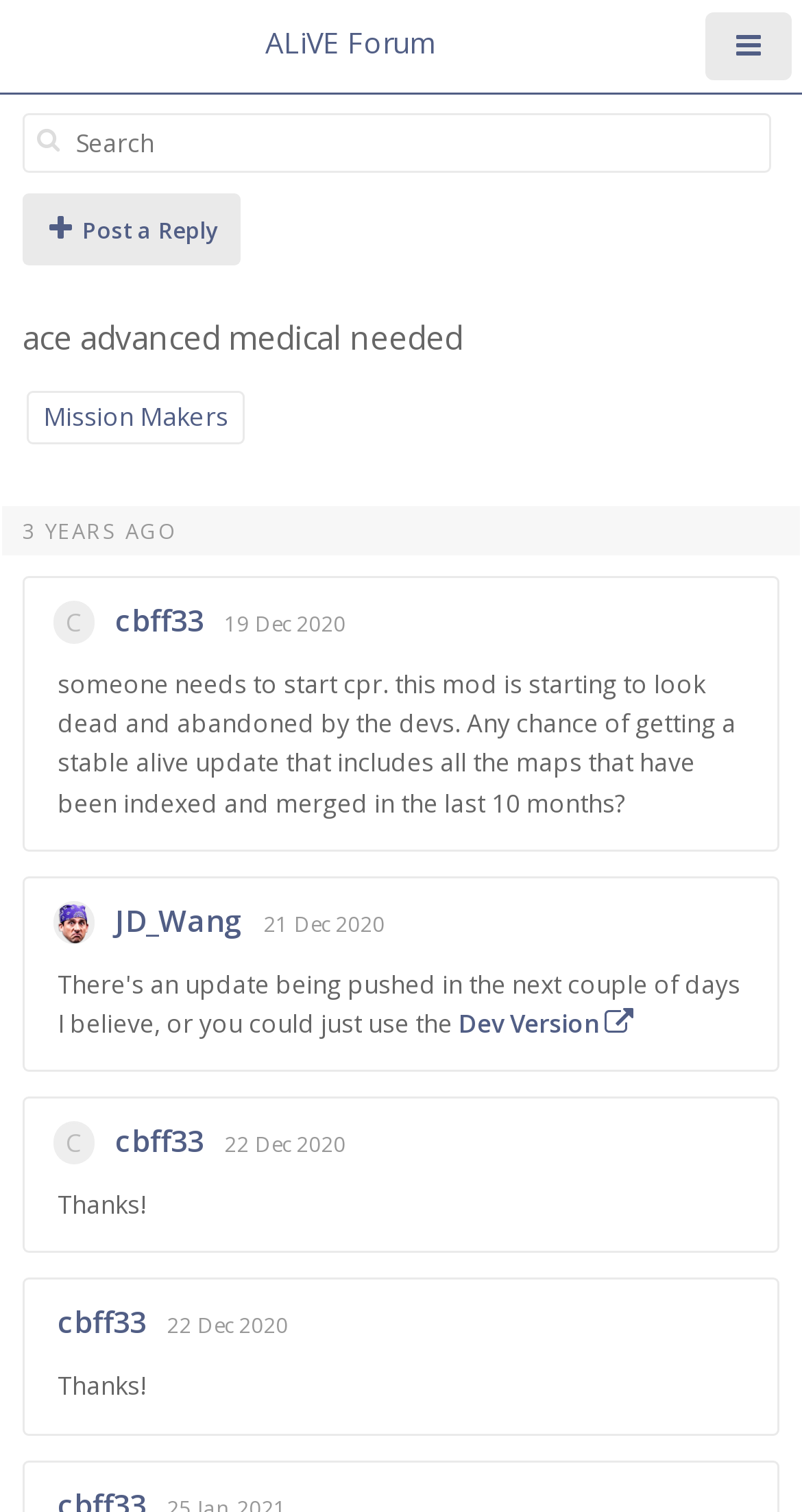Kindly determine the bounding box coordinates of the area that needs to be clicked to fulfill this instruction: "Search in the forum".

[0.028, 0.075, 0.962, 0.114]